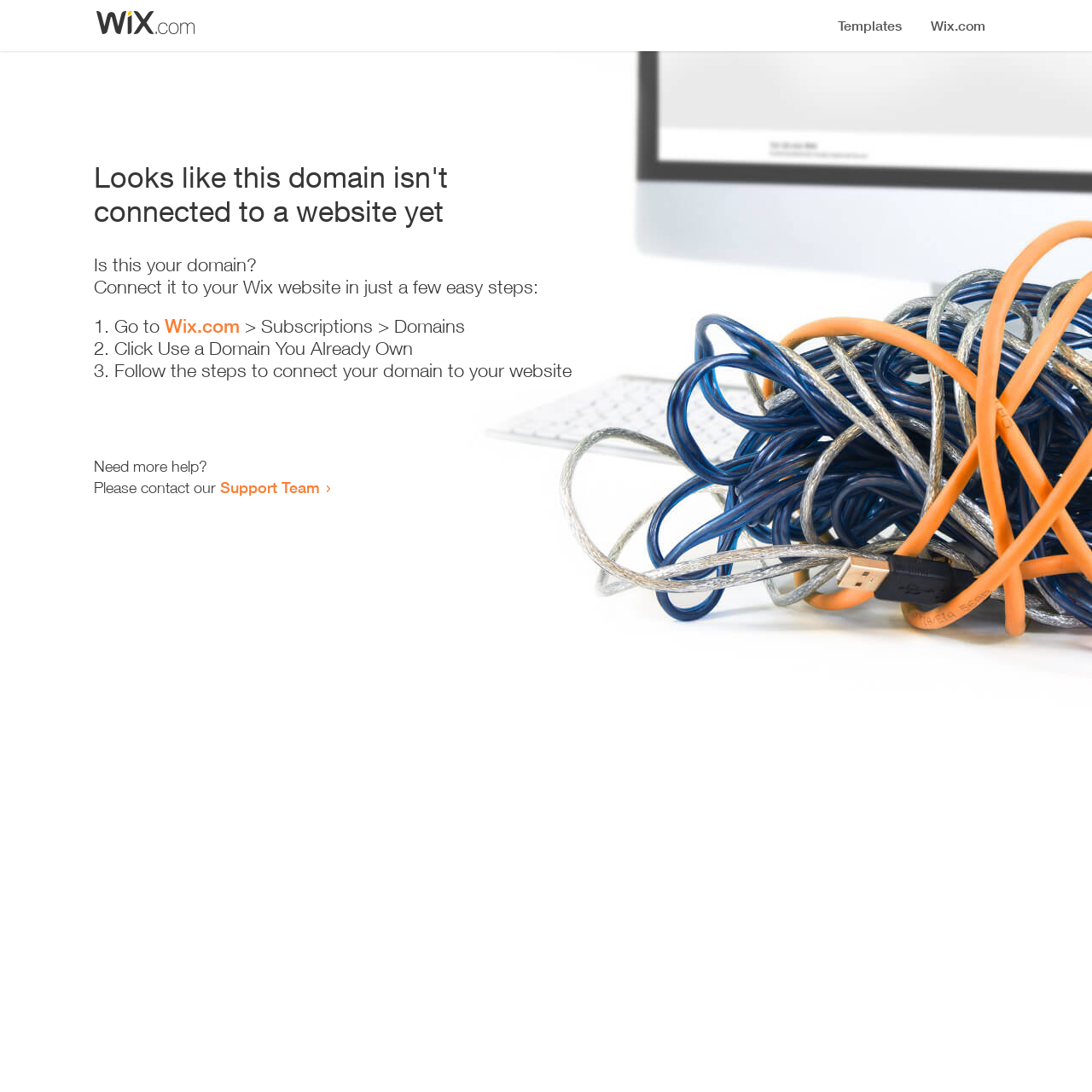Give a complete and precise description of the webpage's appearance.

The webpage appears to be an error page, indicating that a domain is not connected to a website yet. At the top, there is a small image, likely a logo or icon. Below the image, a prominent heading reads "Looks like this domain isn't connected to a website yet". 

Underneath the heading, a series of instructions are provided to connect the domain to a Wix website. The instructions are divided into three steps, each marked with a numbered list marker (1., 2., and 3.). The first step involves going to Wix.com, specifically the Subscriptions > Domains section. The second step is to click "Use a Domain You Already Own", and the third step is to follow the instructions to connect the domain to the website.

At the bottom of the page, there is a section offering additional help, with a message "Need more help?" followed by an invitation to contact the Support Team, which is a clickable link.